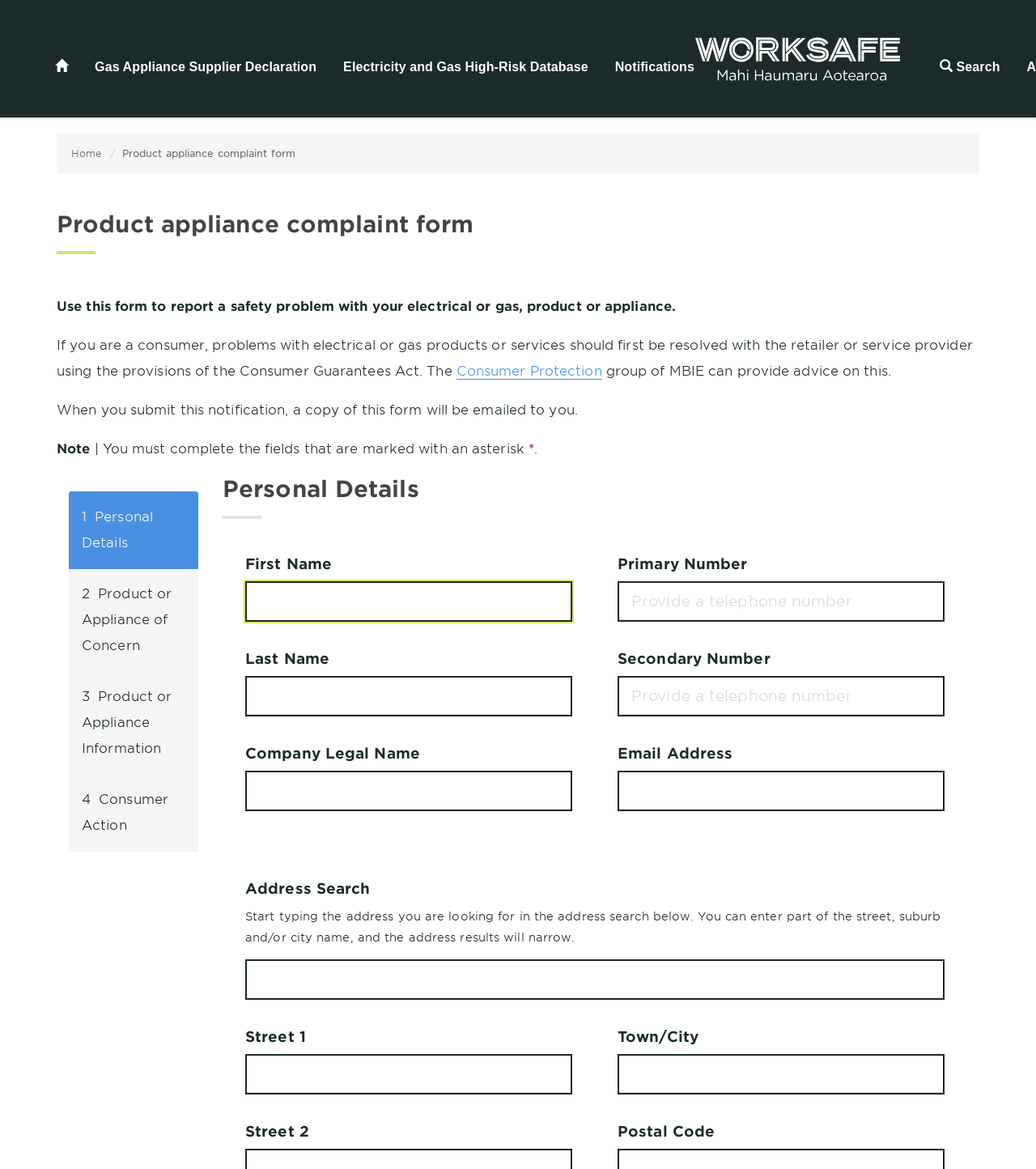Locate the bounding box coordinates of the clickable part needed for the task: "Select an address from the Address Search dropdown".

[0.237, 0.82, 0.912, 0.855]